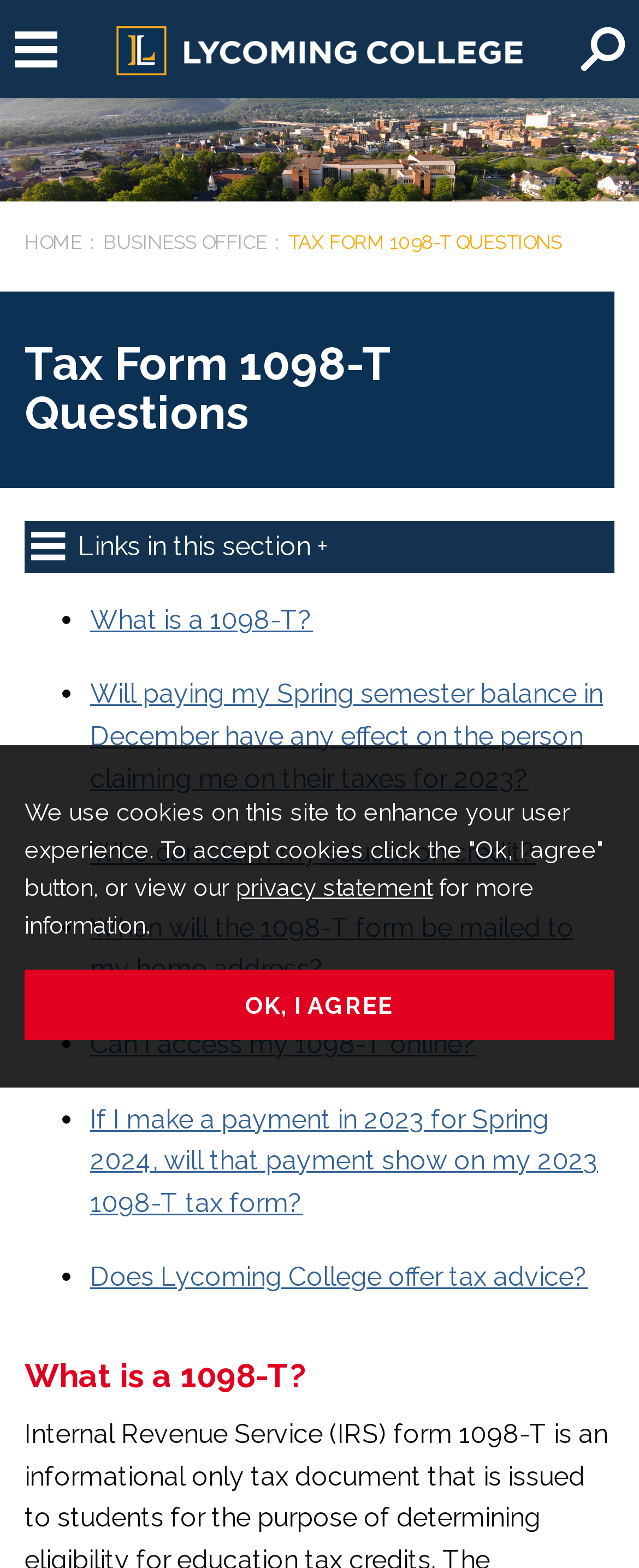Could you highlight the region that needs to be clicked to execute the instruction: "View the 'What is a 1098-T?' question"?

[0.141, 0.385, 0.49, 0.405]